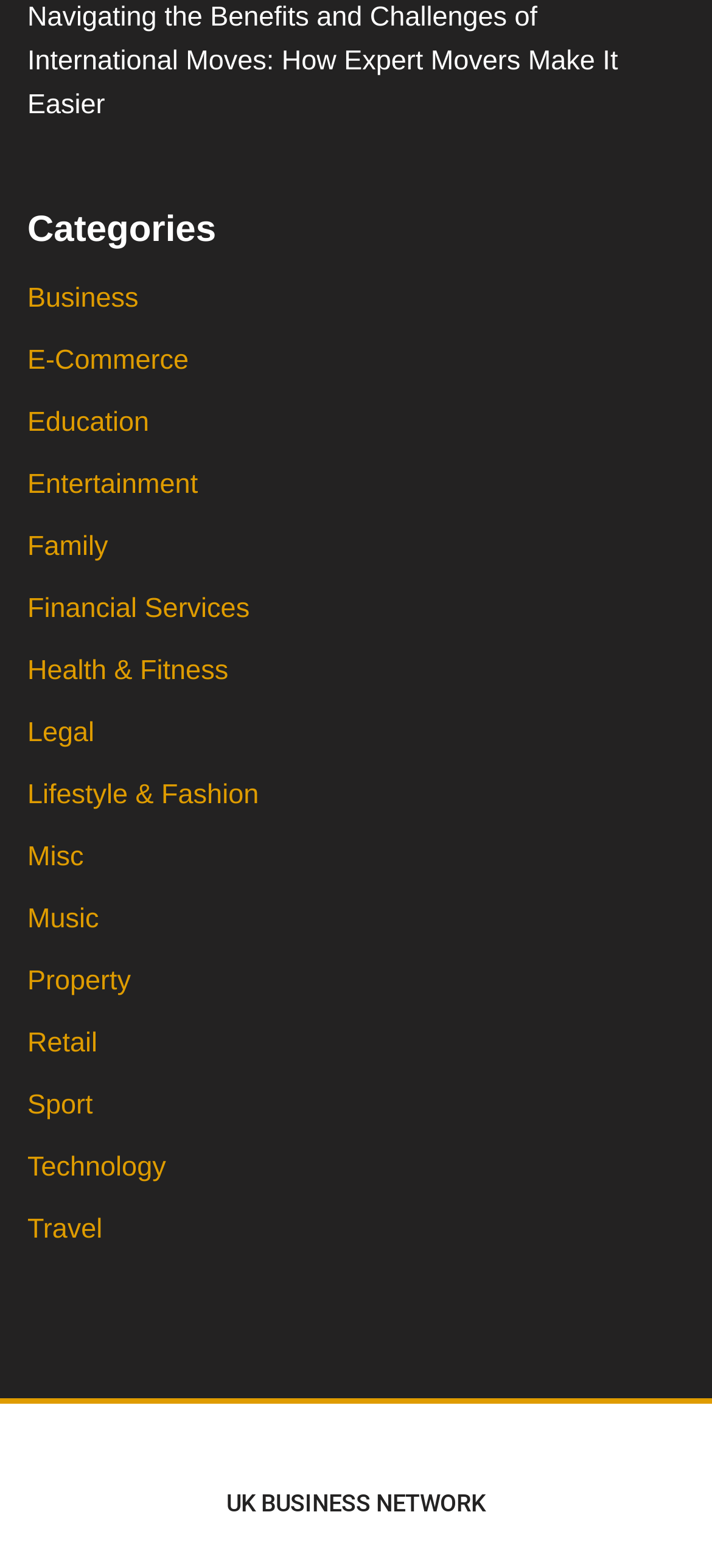Please locate the bounding box coordinates of the element that should be clicked to complete the given instruction: "Read the article about 'Navigating the Benefits and Challenges of International Moves'".

[0.038, 0.001, 0.868, 0.077]